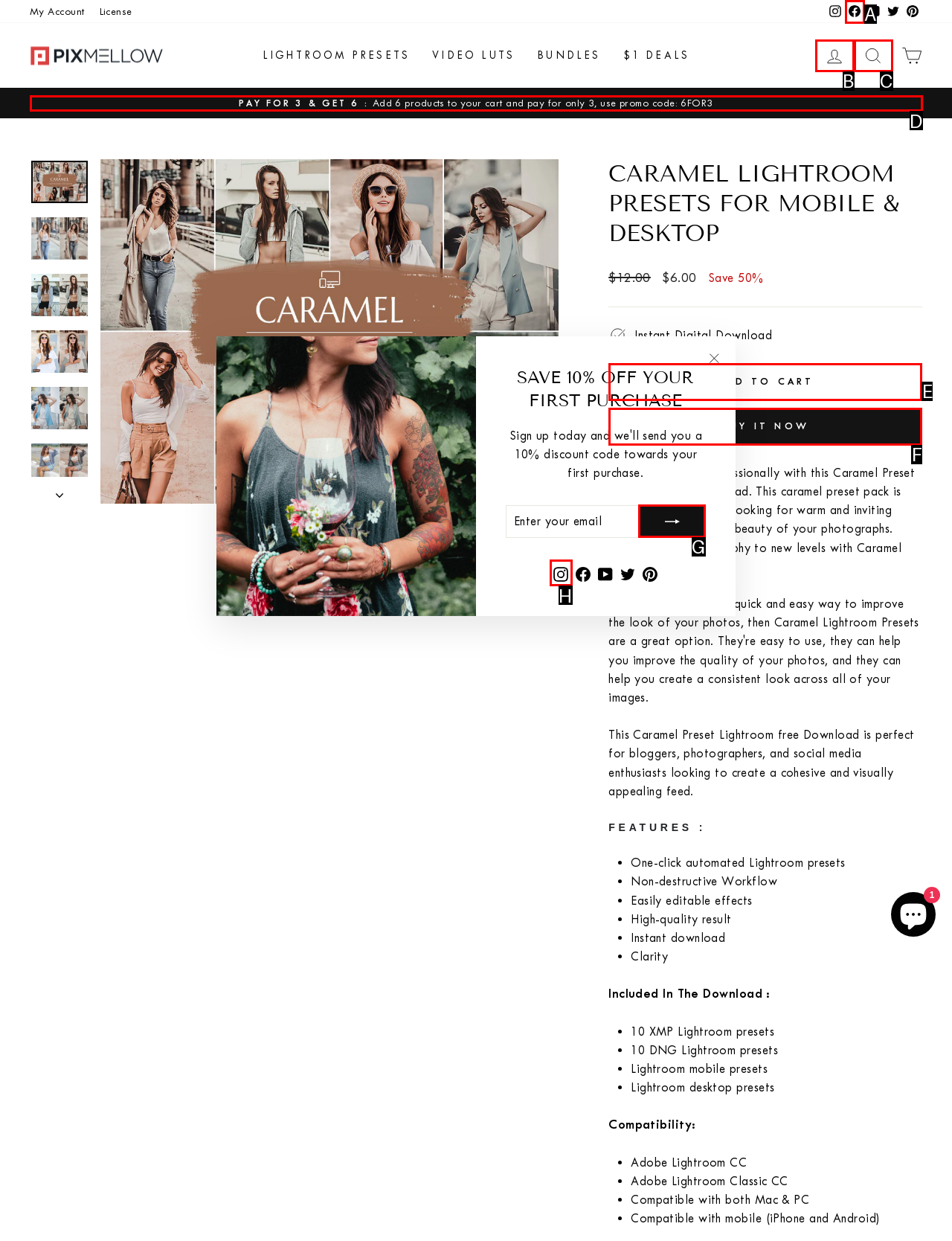Determine which HTML element to click on in order to complete the action: Click the 'SUBSCRIBE' button.
Reply with the letter of the selected option.

G